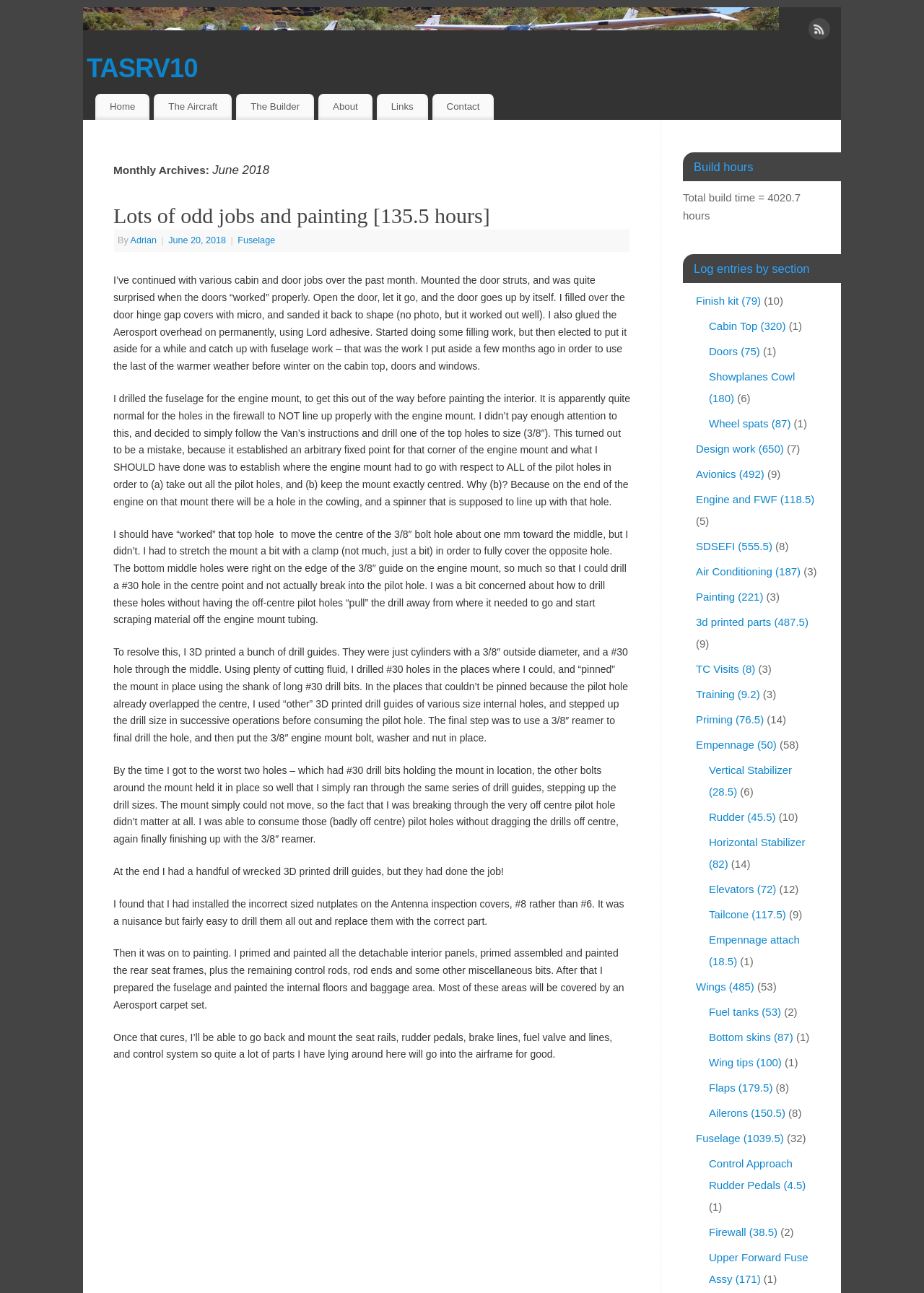What is the total build time?
Answer the question in as much detail as possible.

I found the answer by looking at the section 'Build hours' and finding the text 'Total build time = 4020.7 hours'.